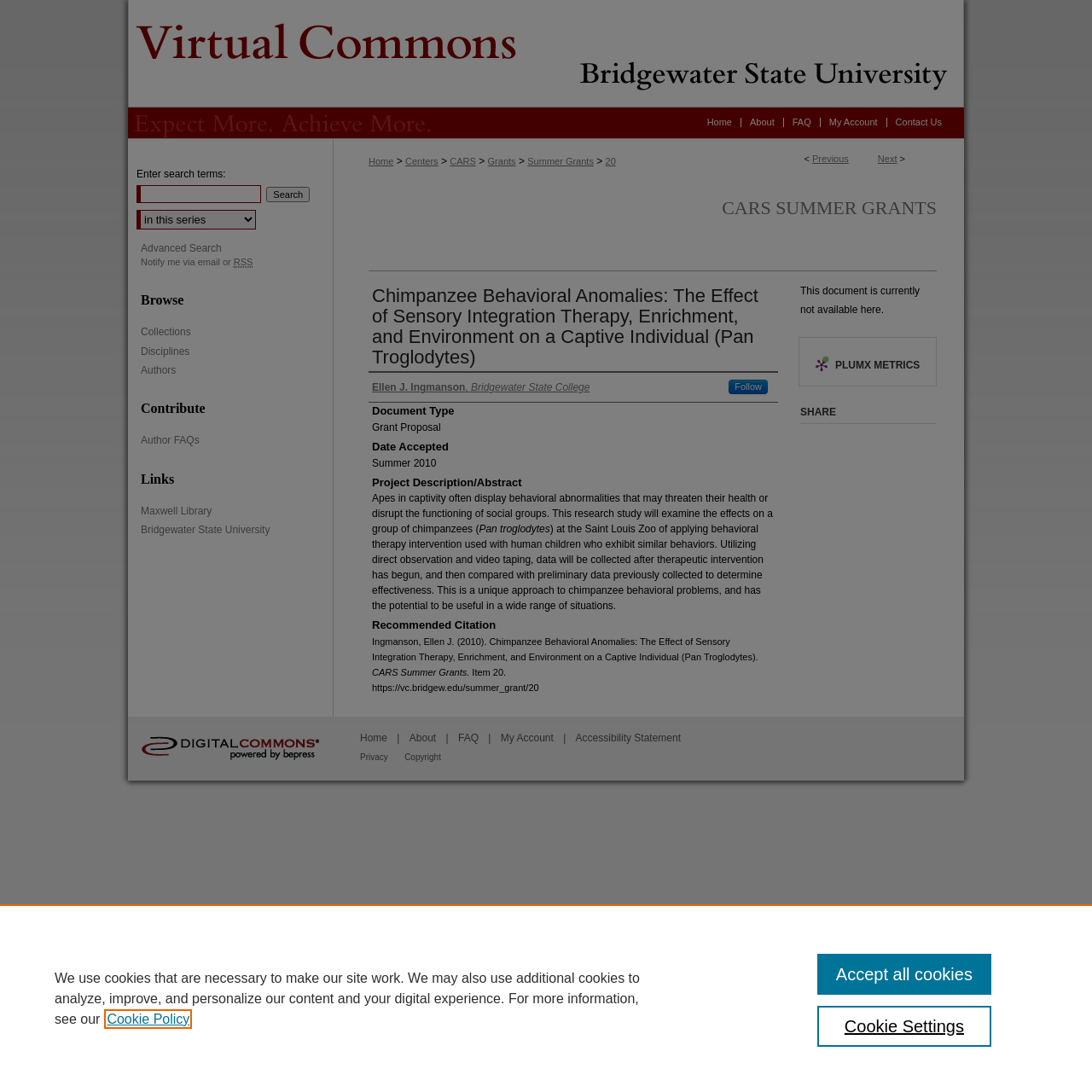Provide the bounding box coordinates of the HTML element this sentence describes: "Home".

None